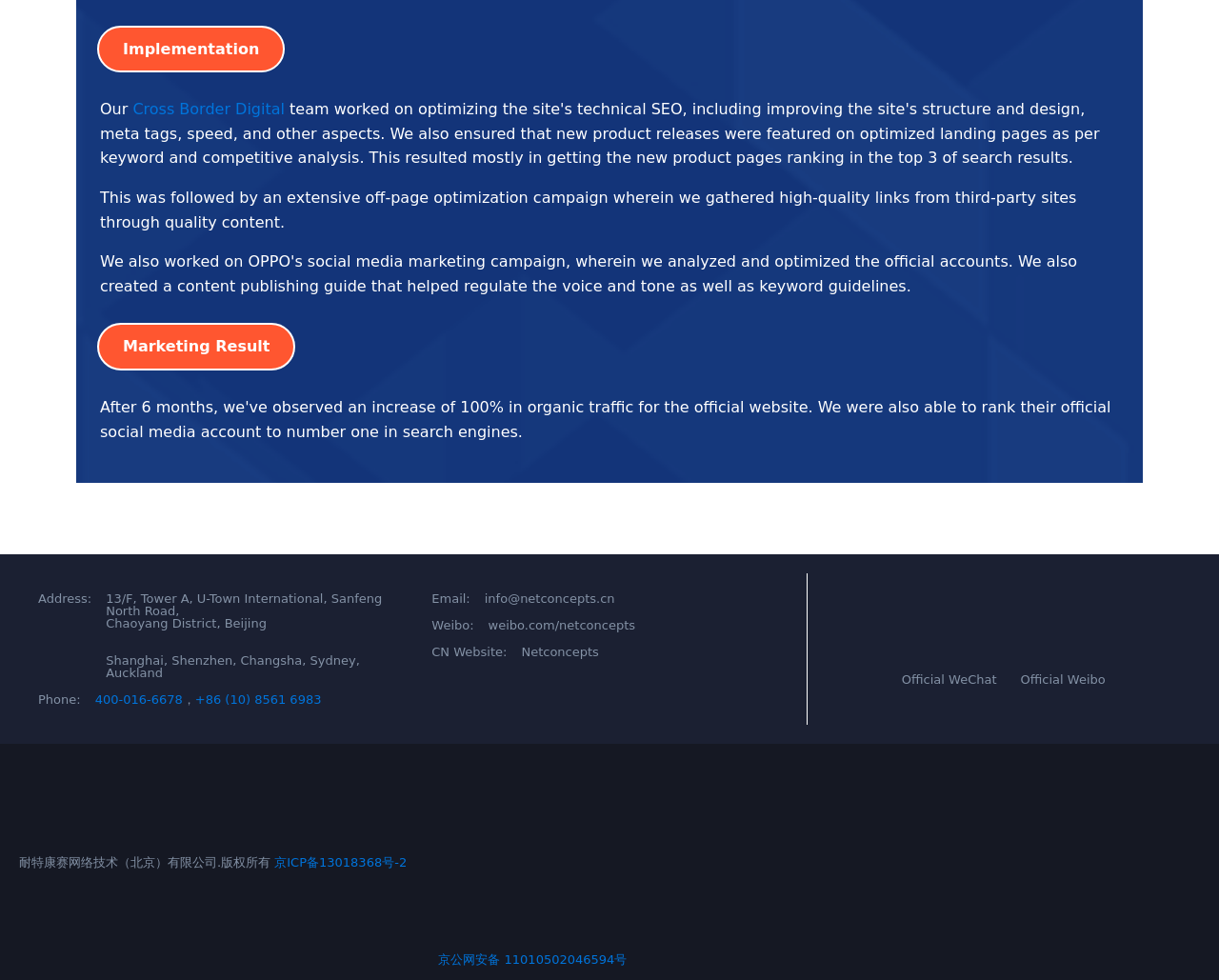Provide the bounding box coordinates of the section that needs to be clicked to accomplish the following instruction: "Call 400-016-6678."

[0.078, 0.707, 0.15, 0.721]